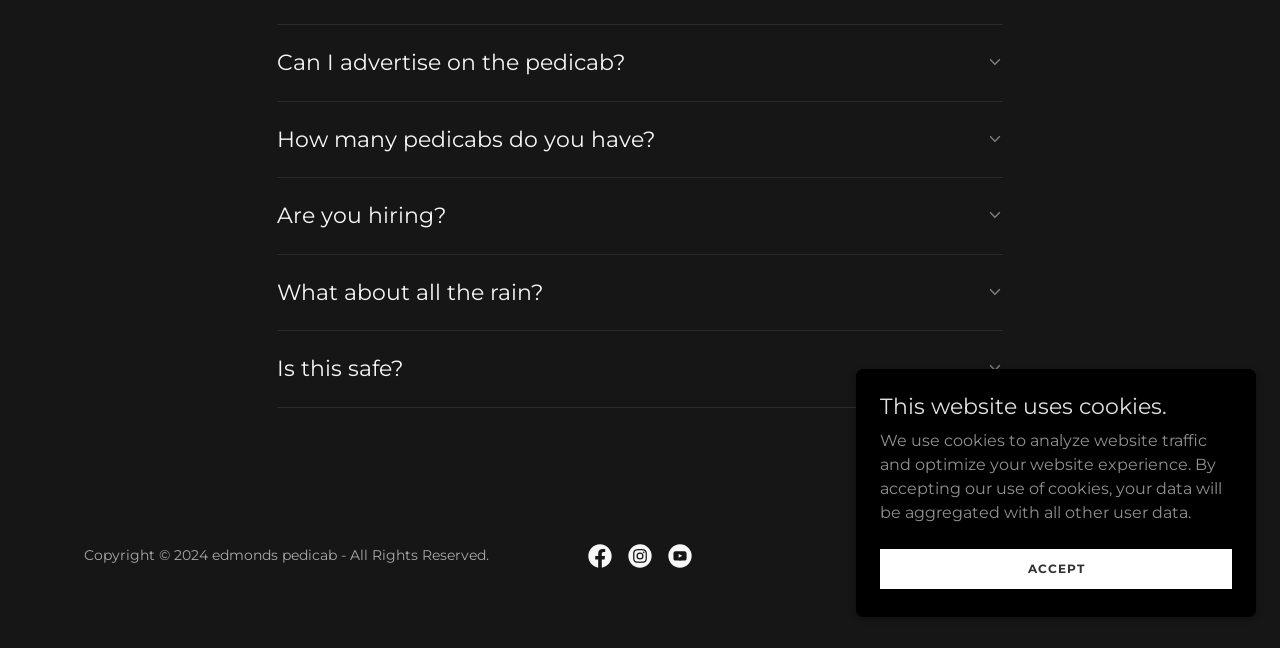Locate the UI element described as follows: "What about all the rain?". Return the bounding box coordinates as four float numbers between 0 and 1 in the order [left, top, right, bottom].

[0.217, 0.418, 0.783, 0.485]